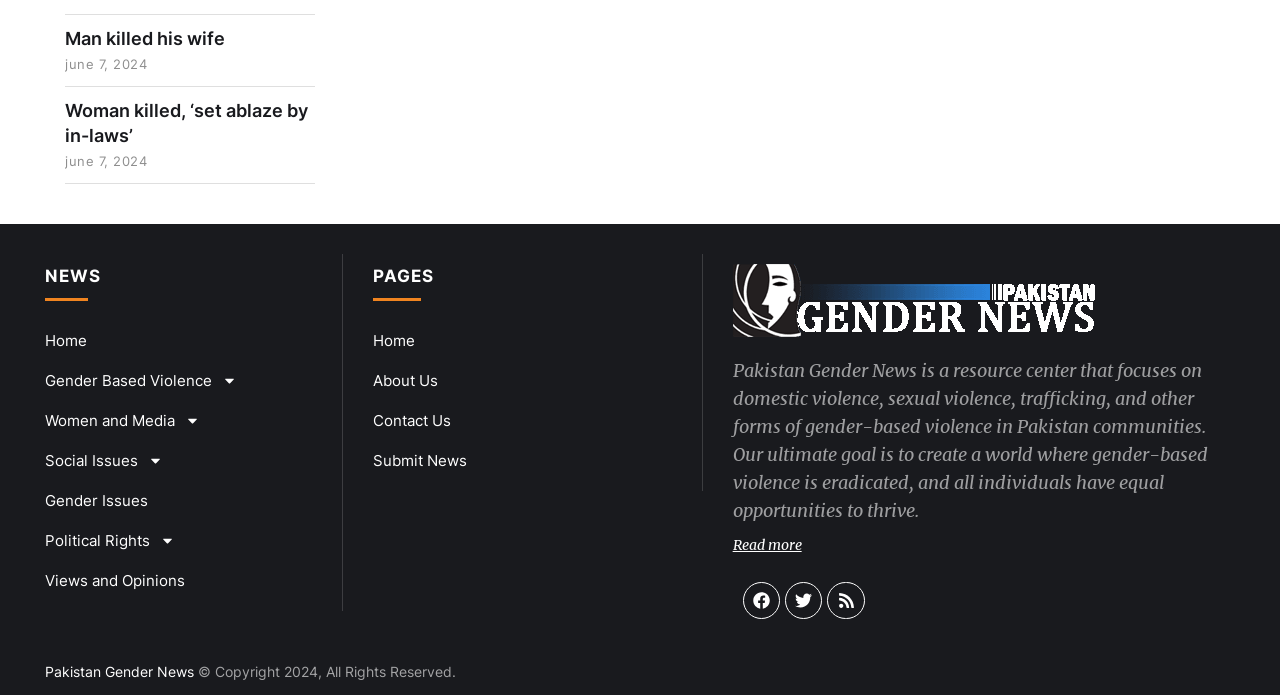How many main categories are there in the NEWS section?
Observe the image and answer the question with a one-word or short phrase response.

4